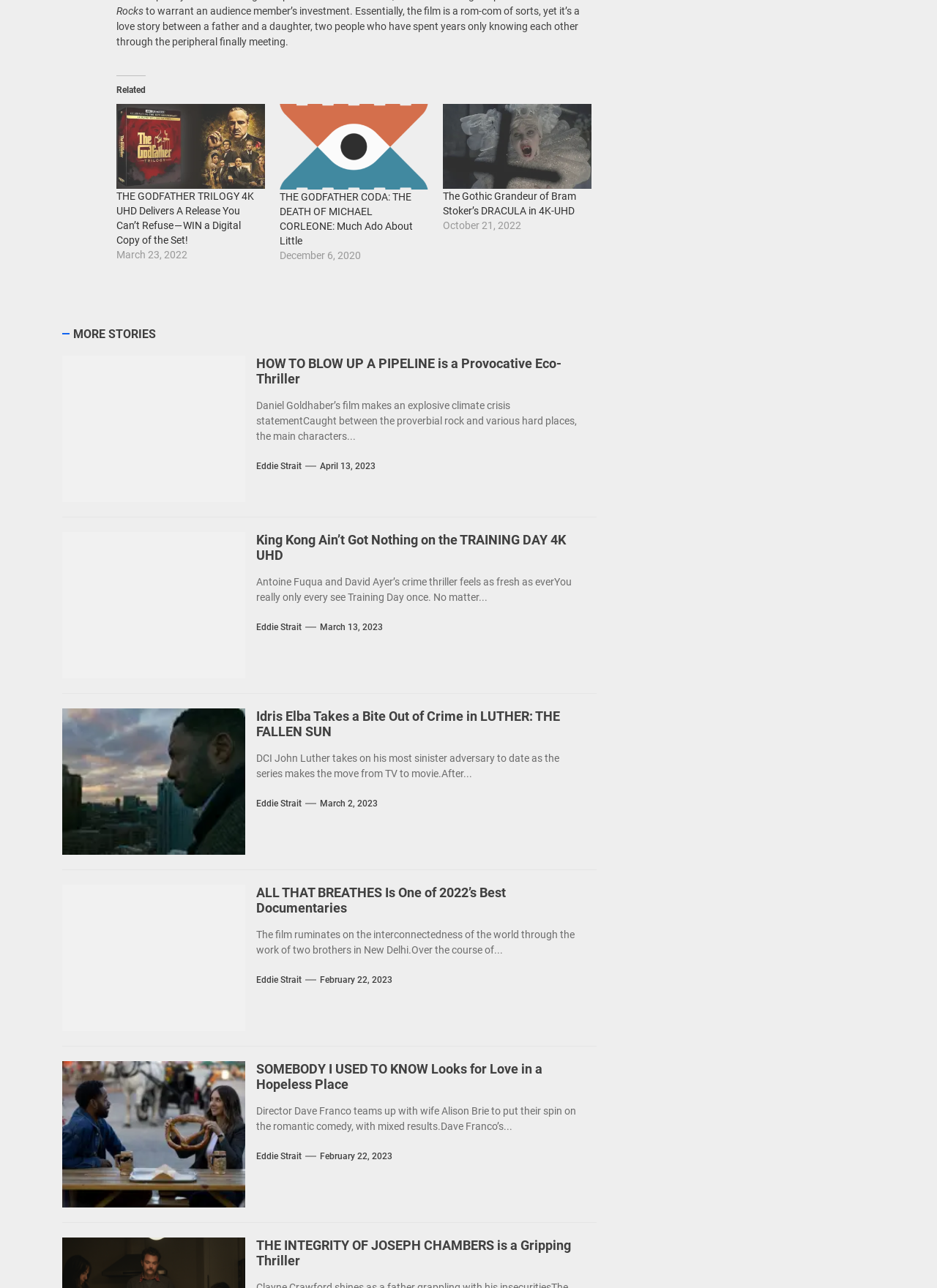Please find the bounding box coordinates of the element's region to be clicked to carry out this instruction: "Click on the link to learn more about LUTHER: THE FALLEN SUN".

[0.273, 0.55, 0.625, 0.574]